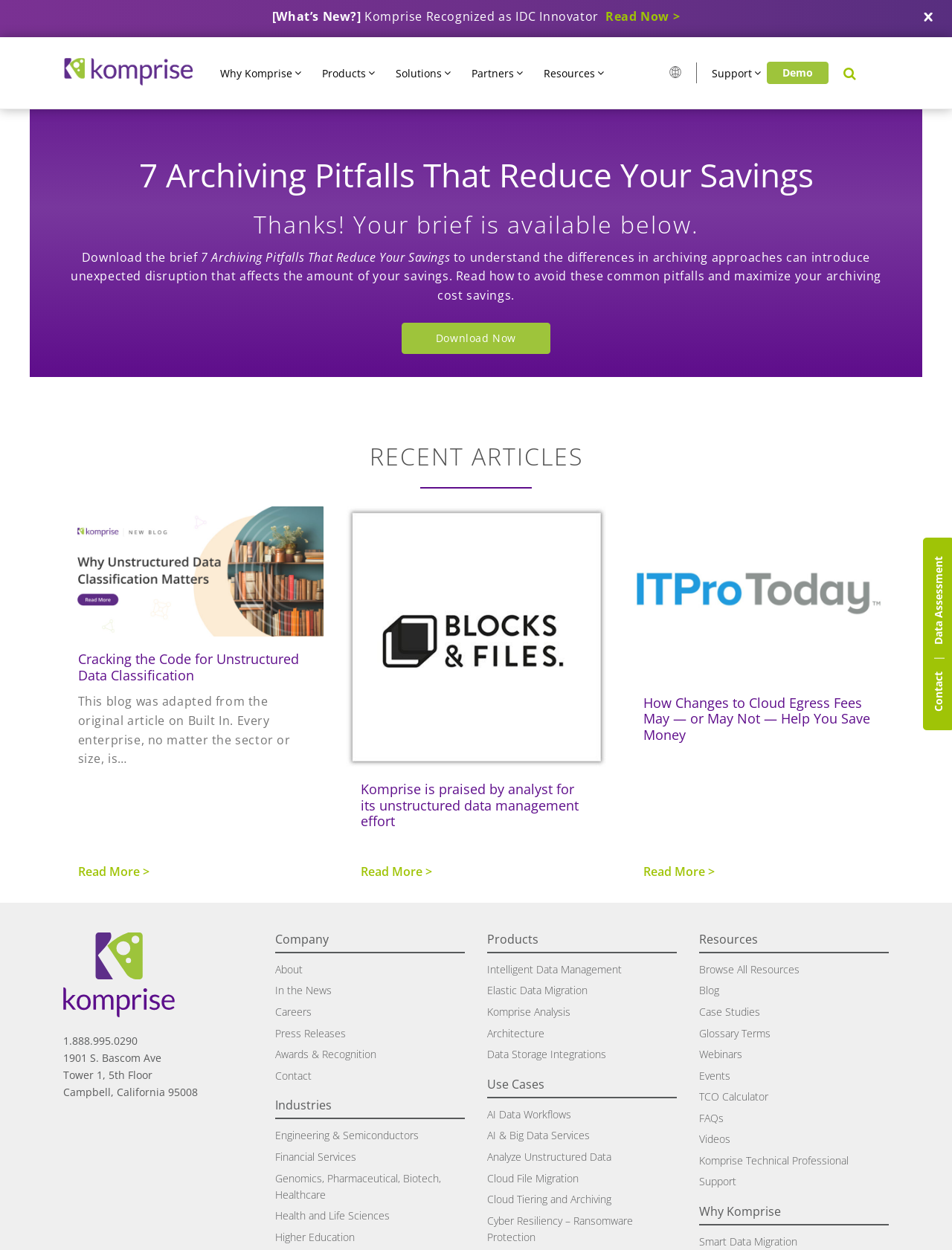Please identify the bounding box coordinates of the element's region that needs to be clicked to fulfill the following instruction: "Click the 'Download Now' button". The bounding box coordinates should consist of four float numbers between 0 and 1, i.e., [left, top, right, bottom].

[0.422, 0.258, 0.578, 0.283]